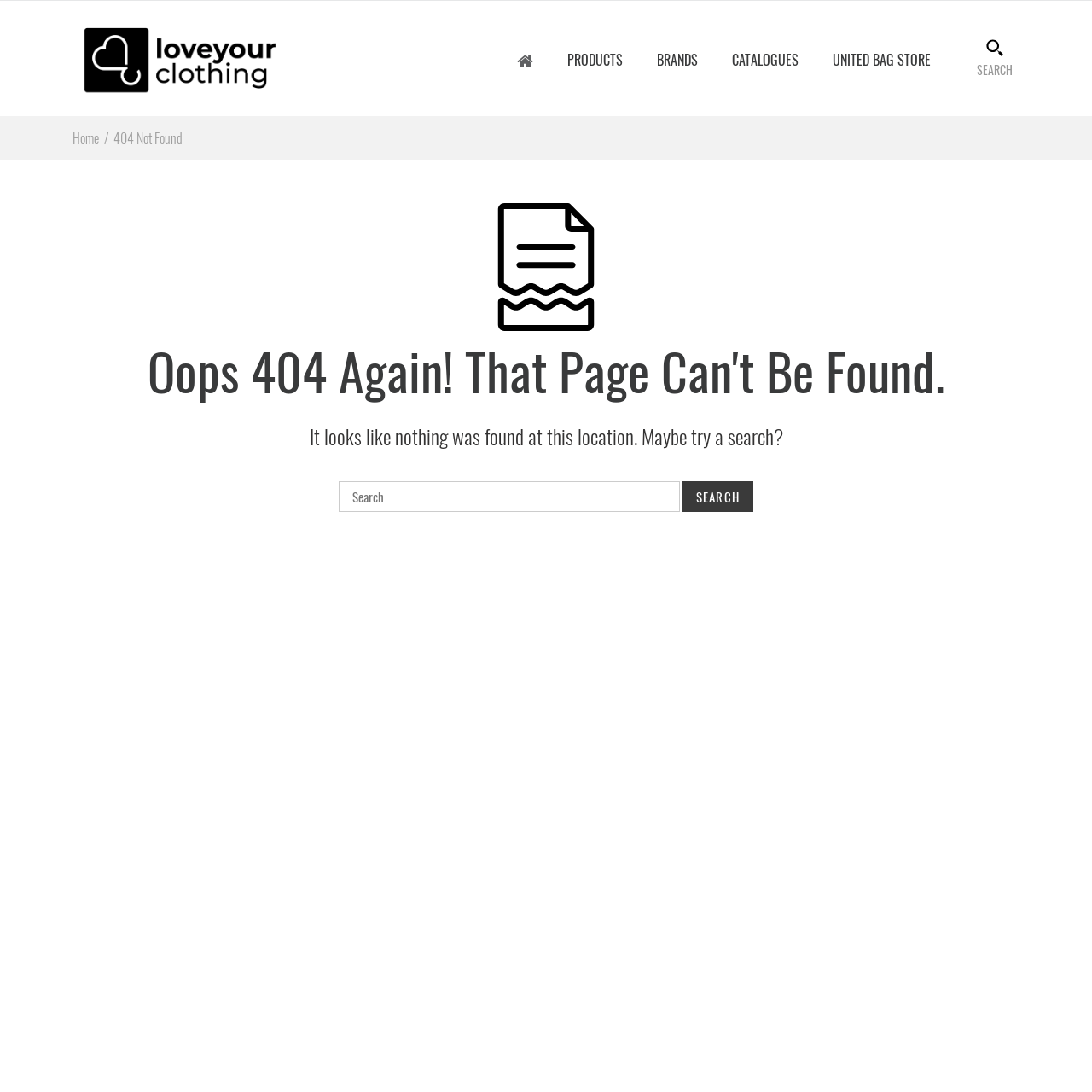Extract the bounding box for the UI element that matches this description: "name="q" placeholder="Search"".

[0.31, 0.441, 0.623, 0.469]